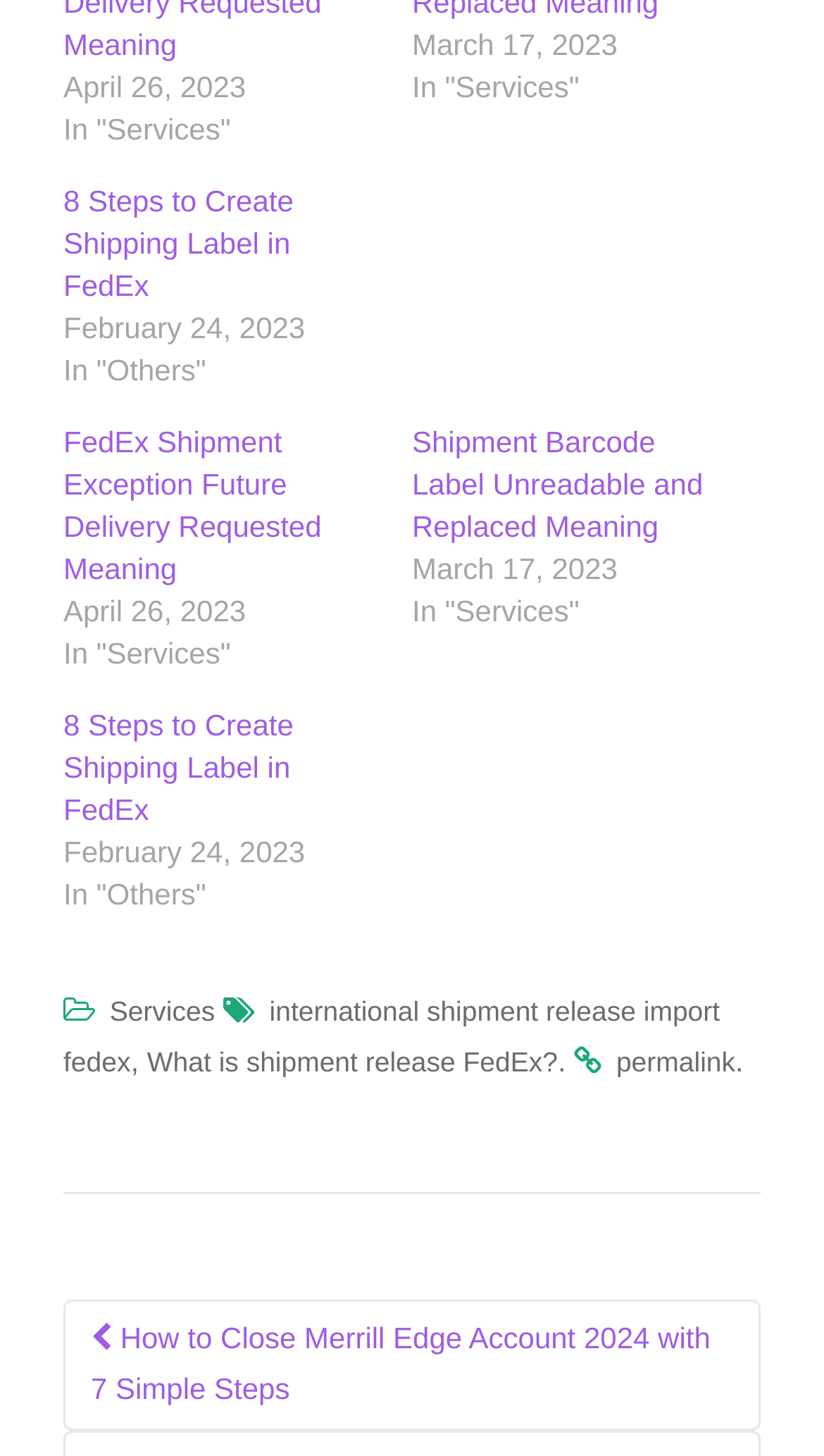Provide the bounding box coordinates of the section that needs to be clicked to accomplish the following instruction: "Go to Services page."

[0.133, 0.683, 0.261, 0.705]